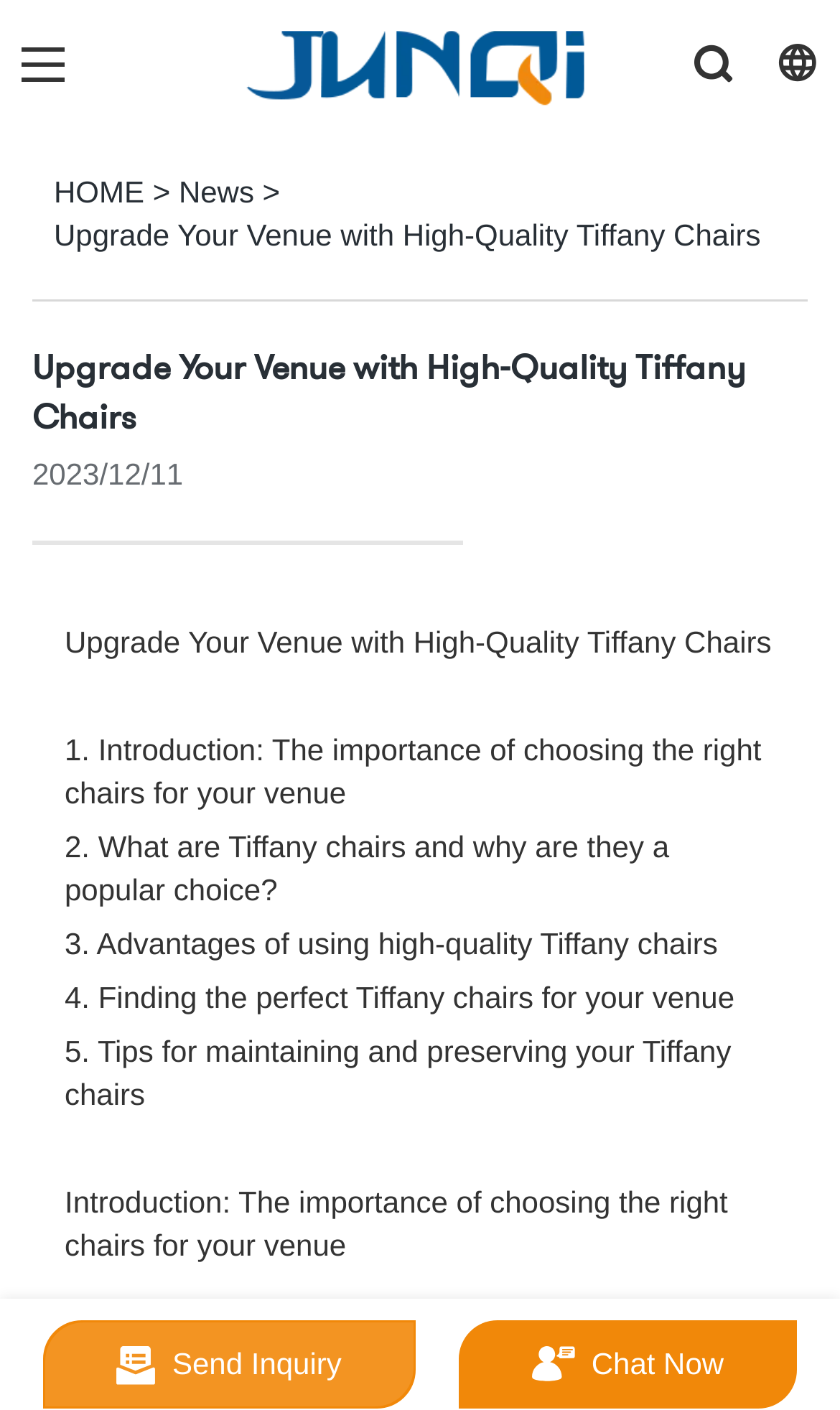How many buttons are there at the bottom of the webpage?
Provide a fully detailed and comprehensive answer to the question.

At the bottom of the webpage, there are two buttons, namely 'Send Inquiry' and 'Chat Now', each with an accompanying image.